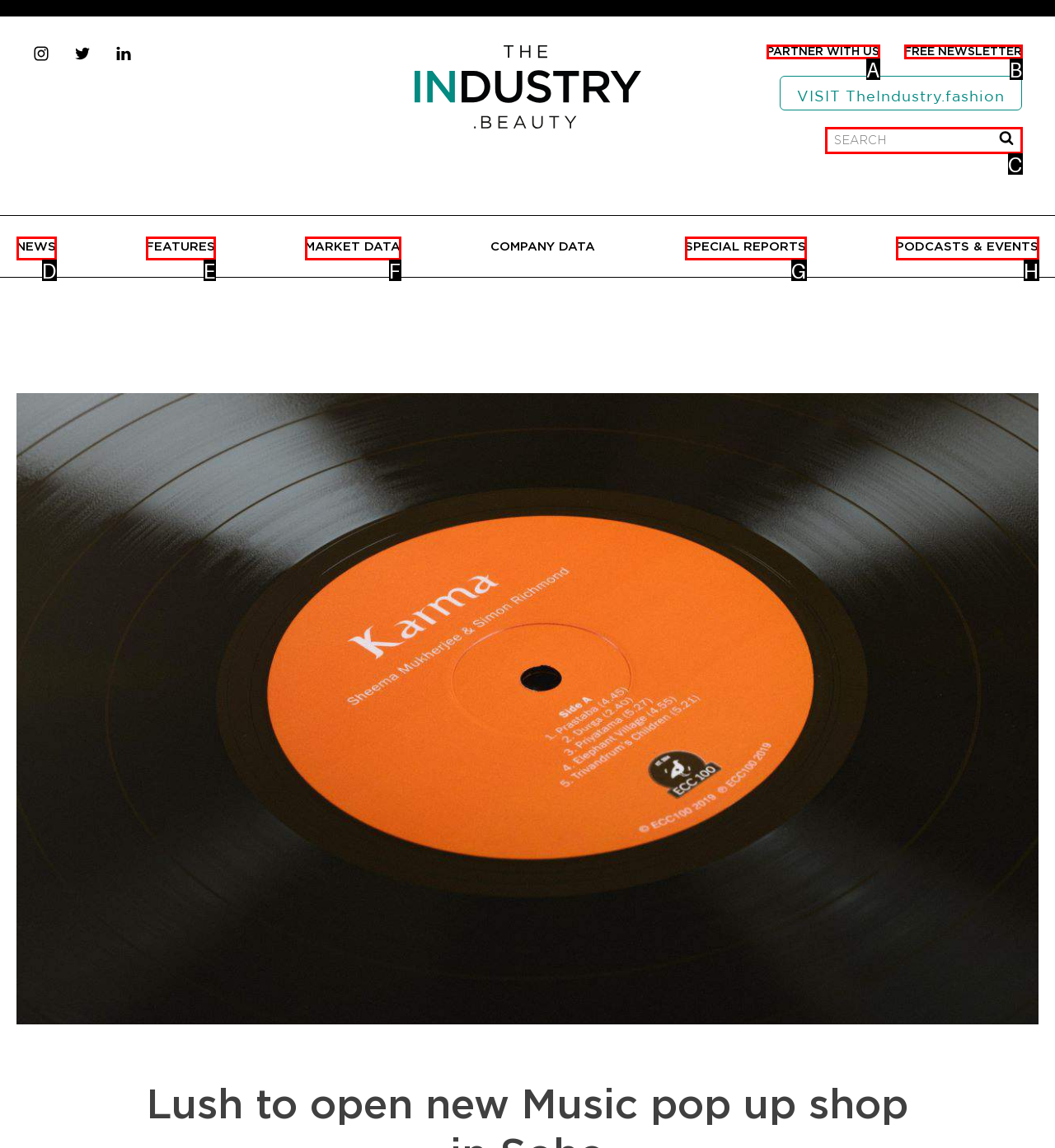Please determine which option aligns with the description: Podcasts & Events. Respond with the option’s letter directly from the available choices.

H